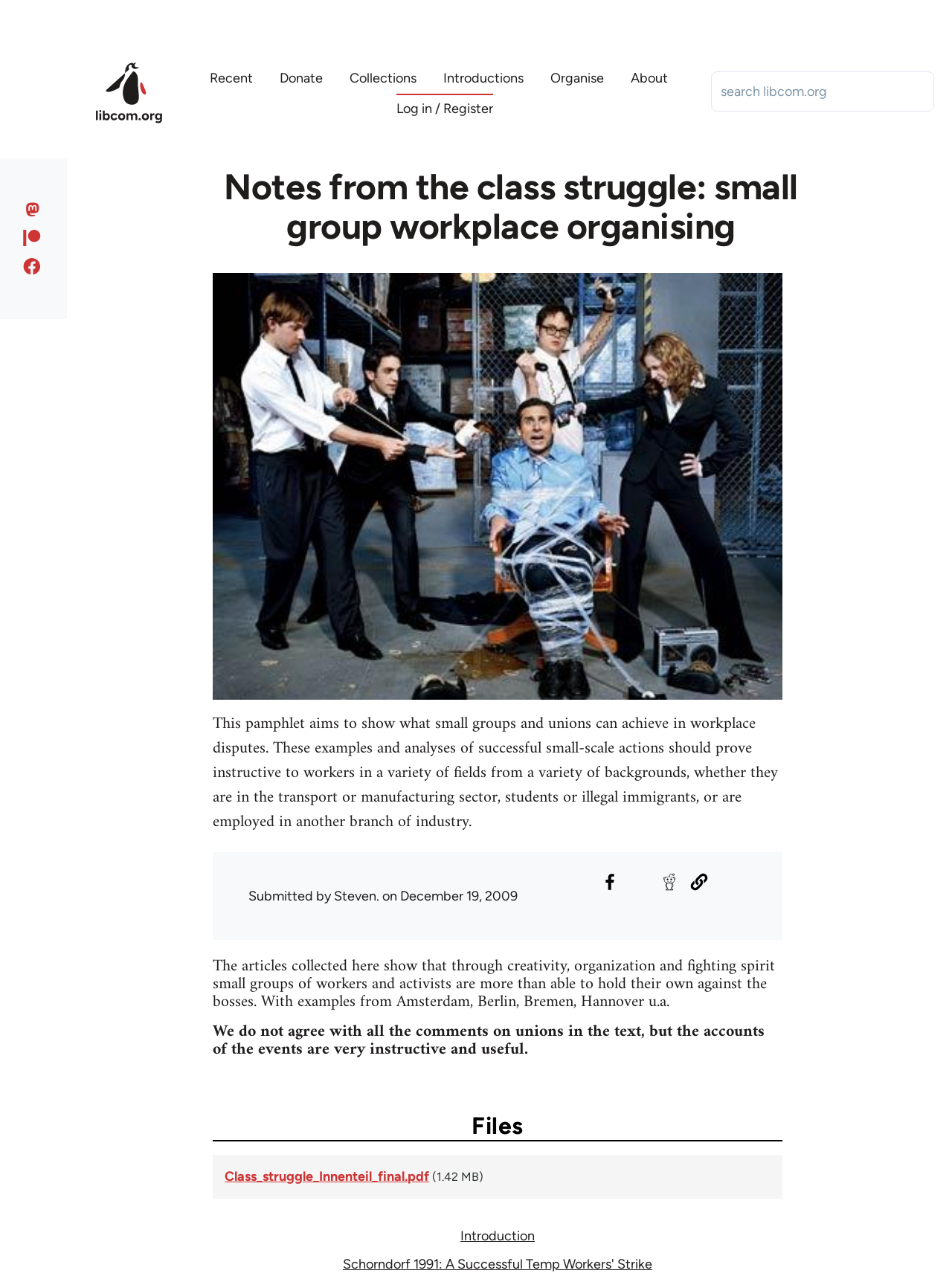Can you provide the bounding box coordinates for the element that should be clicked to implement the instruction: "Share to Facebook"?

[0.629, 0.68, 0.654, 0.699]